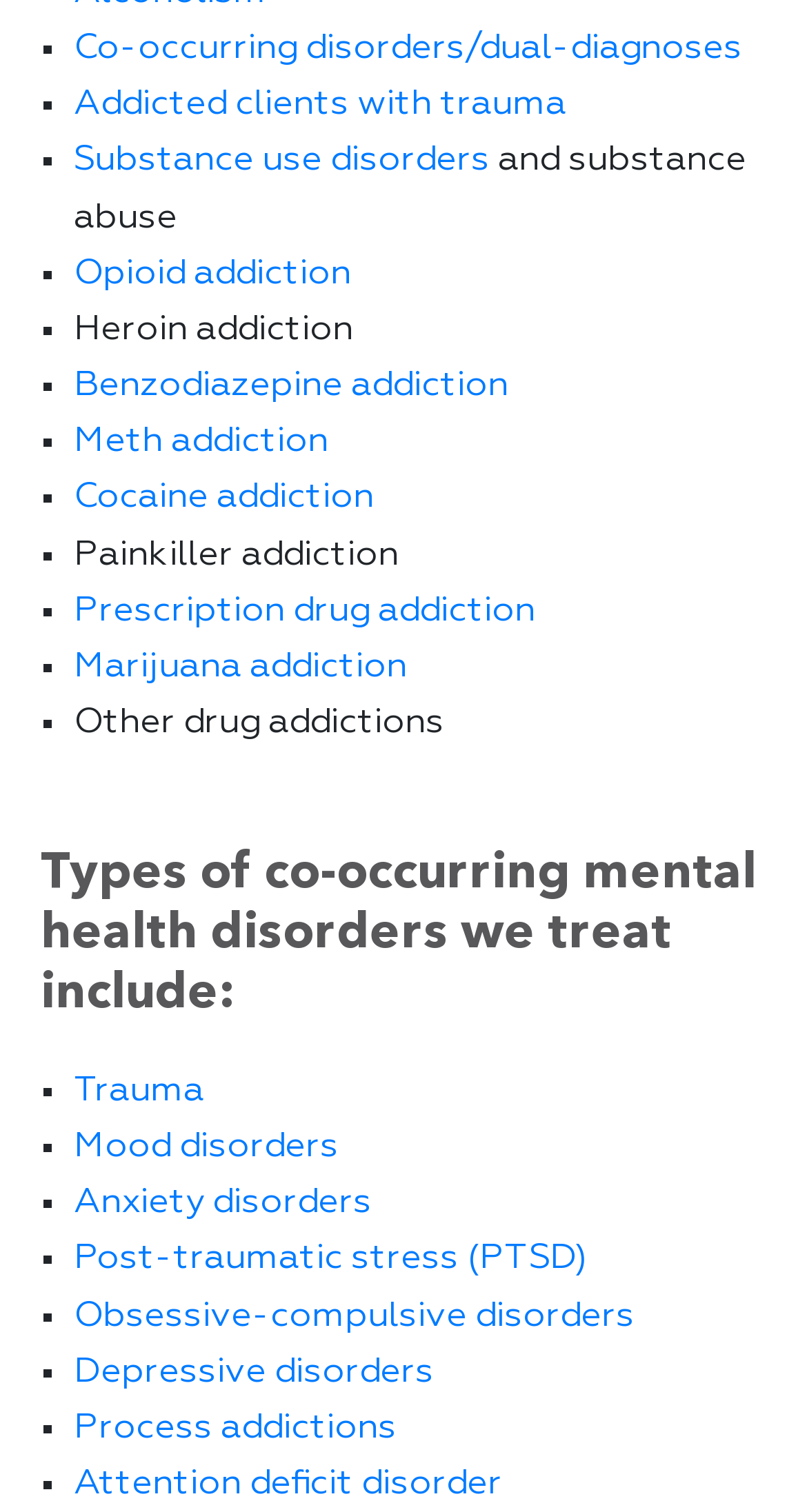Find the bounding box coordinates of the element you need to click on to perform this action: 'Learn about Mood disorders'. The coordinates should be represented by four float values between 0 and 1, in the format [left, top, right, bottom].

[0.091, 0.747, 0.419, 0.77]